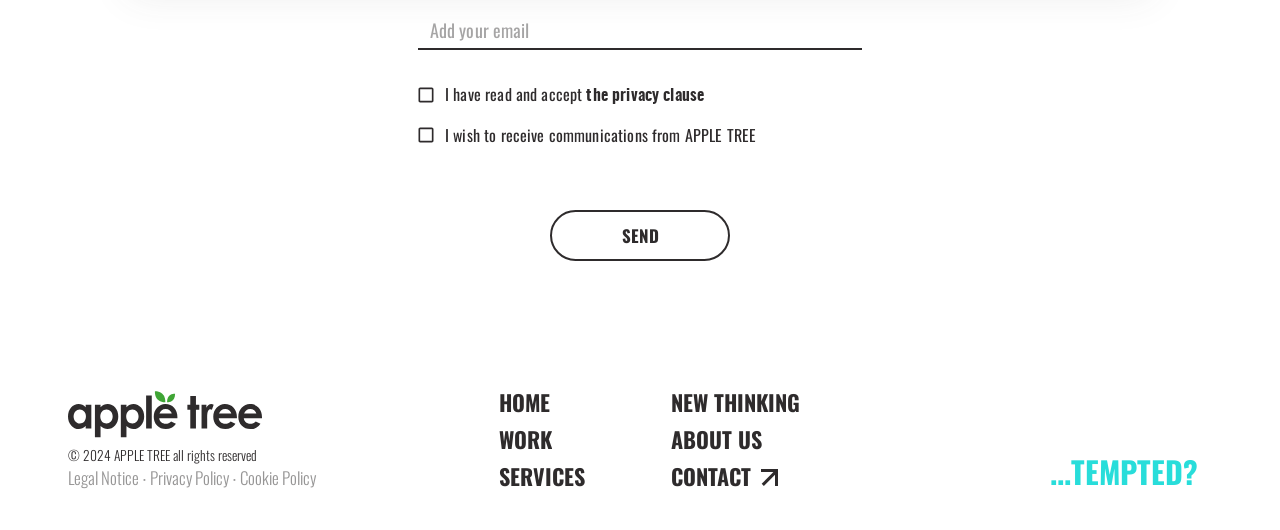Examine the screenshot and answer the question in as much detail as possible: How many social media links are present?

The social media links present are Instagram, Linkedin, Tiktok, Twitter, and Youtube, which can be found at the bottom of the page.